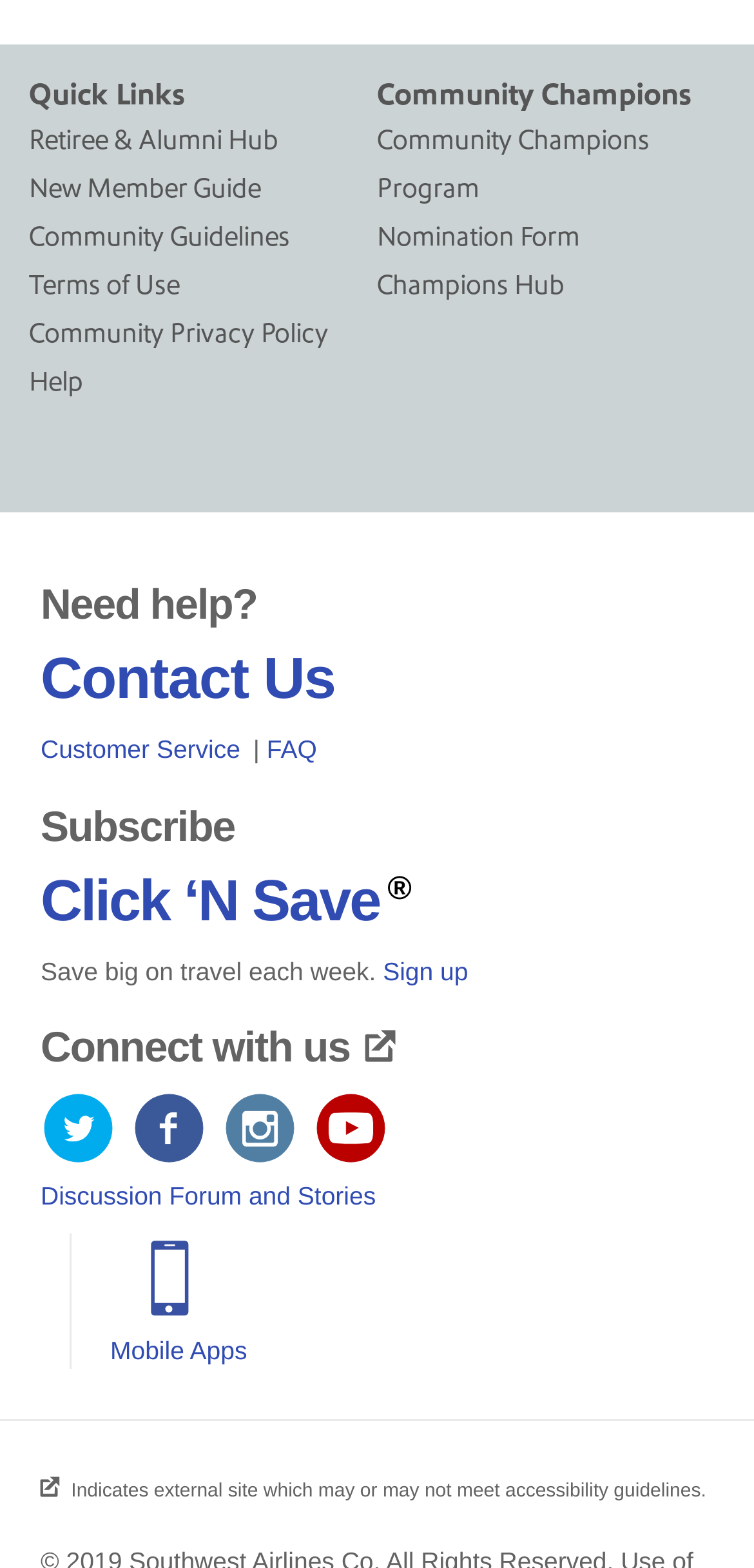Please specify the bounding box coordinates of the element that should be clicked to execute the given instruction: 'Contact Us'. Ensure the coordinates are four float numbers between 0 and 1, expressed as [left, top, right, bottom].

[0.054, 0.413, 0.445, 0.454]